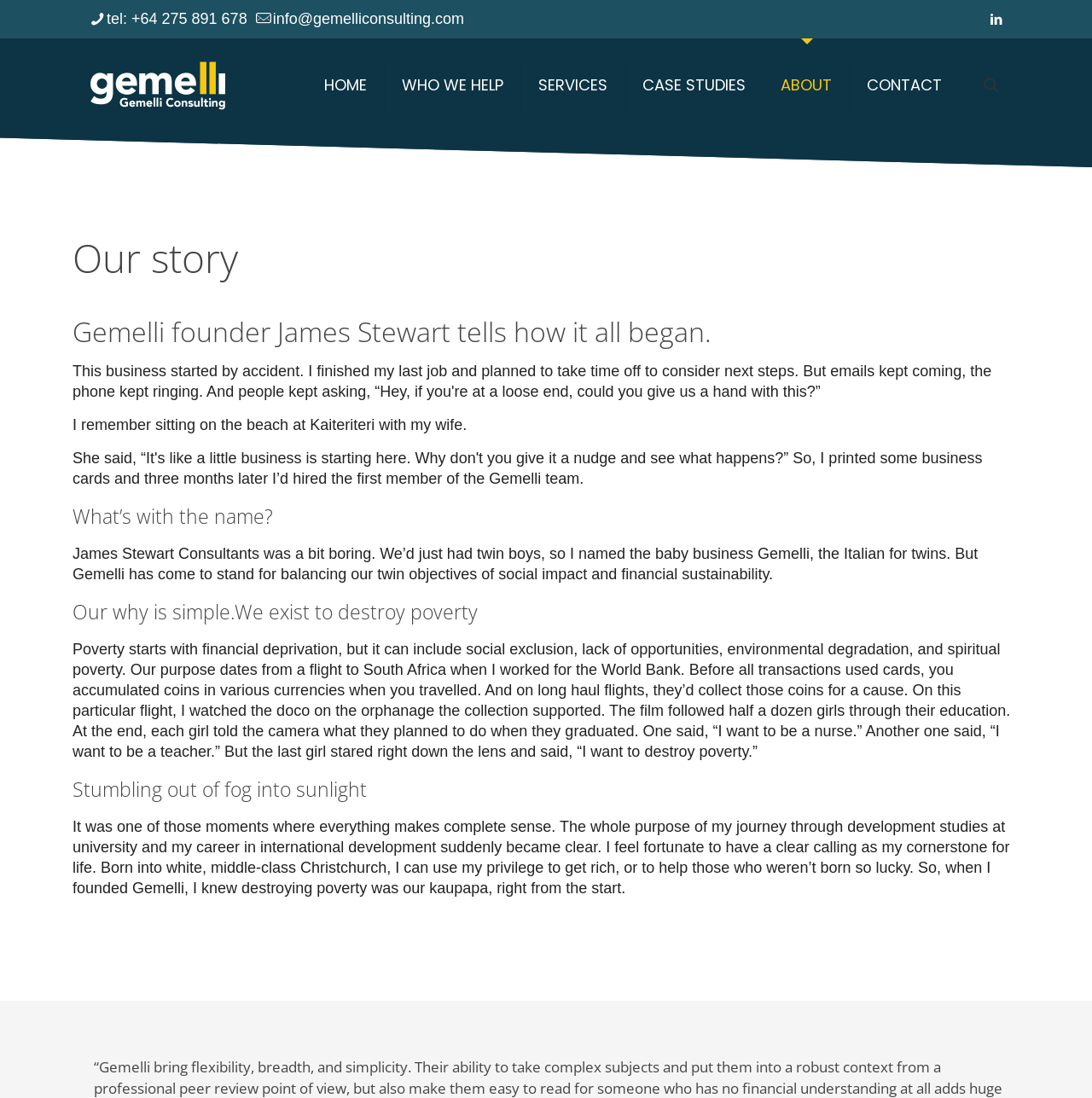Deliver a detailed narrative of the webpage's visual and textual elements.

The webpage is about Gemelli Advisory, a consulting firm with a strong social mission. At the top left corner, there is a list of contact details, including a phone number and an email address. Next to it, there is a LinkedIn icon. Below these elements, there is a navigation menu with links to different sections of the website, including "HOME", "WHO WE HELP", "SERVICES", "CASE STUDIES", "ABOUT", and "CONTACT".

On the right side of the navigation menu, there is a search icon. Below the navigation menu, there is a large image that spans the entire width of the page. The main content of the webpage is divided into several sections, each with a heading and a block of text. The first section is titled "Our story" and features a brief introduction to the company's founder, James Stewart. The second section is titled "What's with the name?" and explains the origin of the company's name, Gemelli.

The third section is titled "Our why is simple. We exist to destroy poverty" and describes the company's mission to eradicate poverty. This section features a longer block of text that tells a personal story about the founder's experience working for the World Bank and his encounter with a documentary about an orphanage. The final section is titled "Stumbling out of fog into sunlight" and reflects on the founder's journey and his sense of purpose.

Throughout the webpage, there are several images, including the LinkedIn icon, the search icon, and a large background image that spans the entire width of the page. The overall layout is clean and easy to navigate, with clear headings and concise text that effectively communicates the company's mission and values.